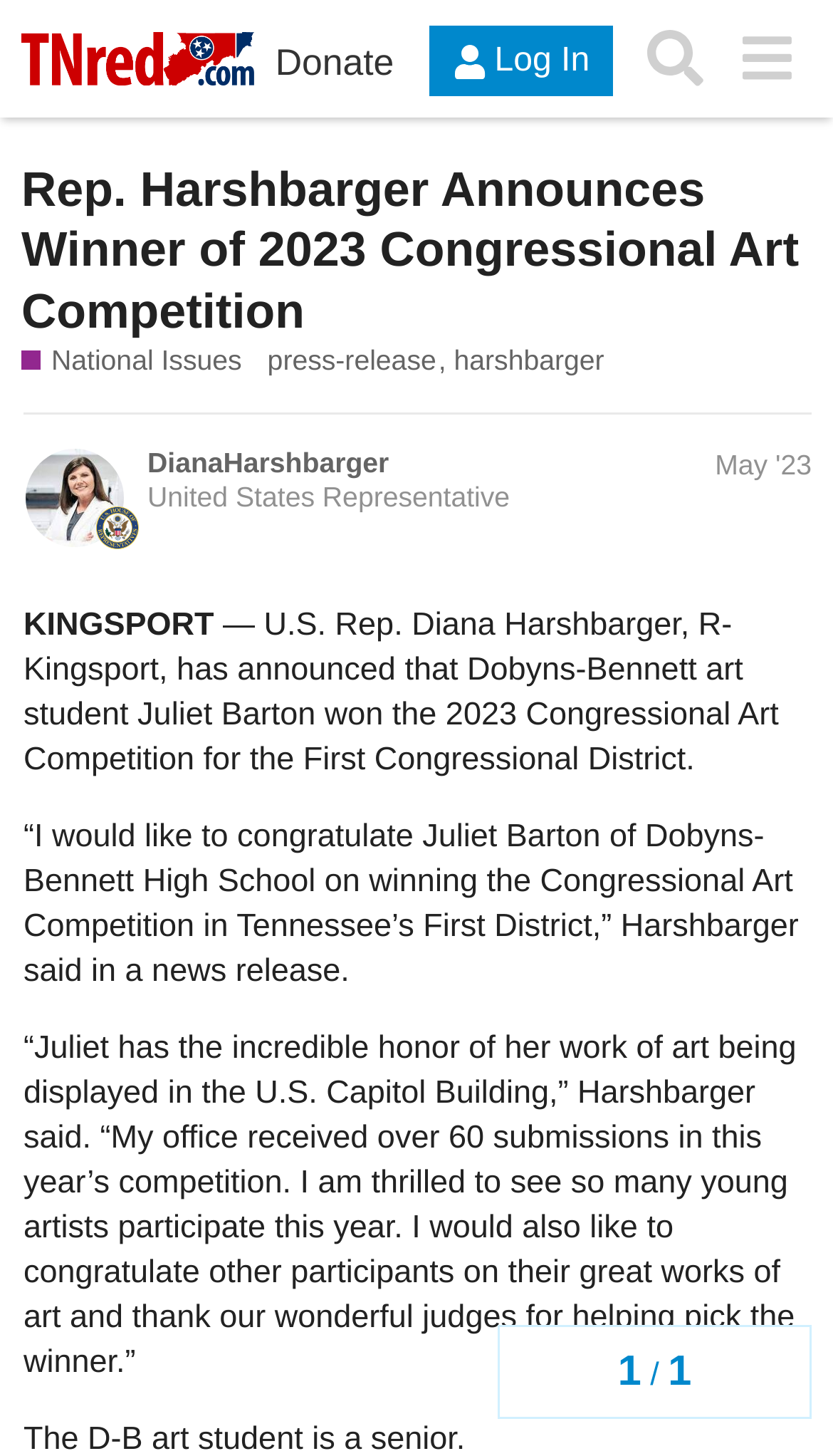Based on the element description aria-label="menu" title="menu", identify the bounding box coordinates for the UI element. The coordinates should be in the format (top-left x, top-left y, bottom-right x, bottom-right y) and within the 0 to 1 range.

[0.865, 0.009, 0.974, 0.072]